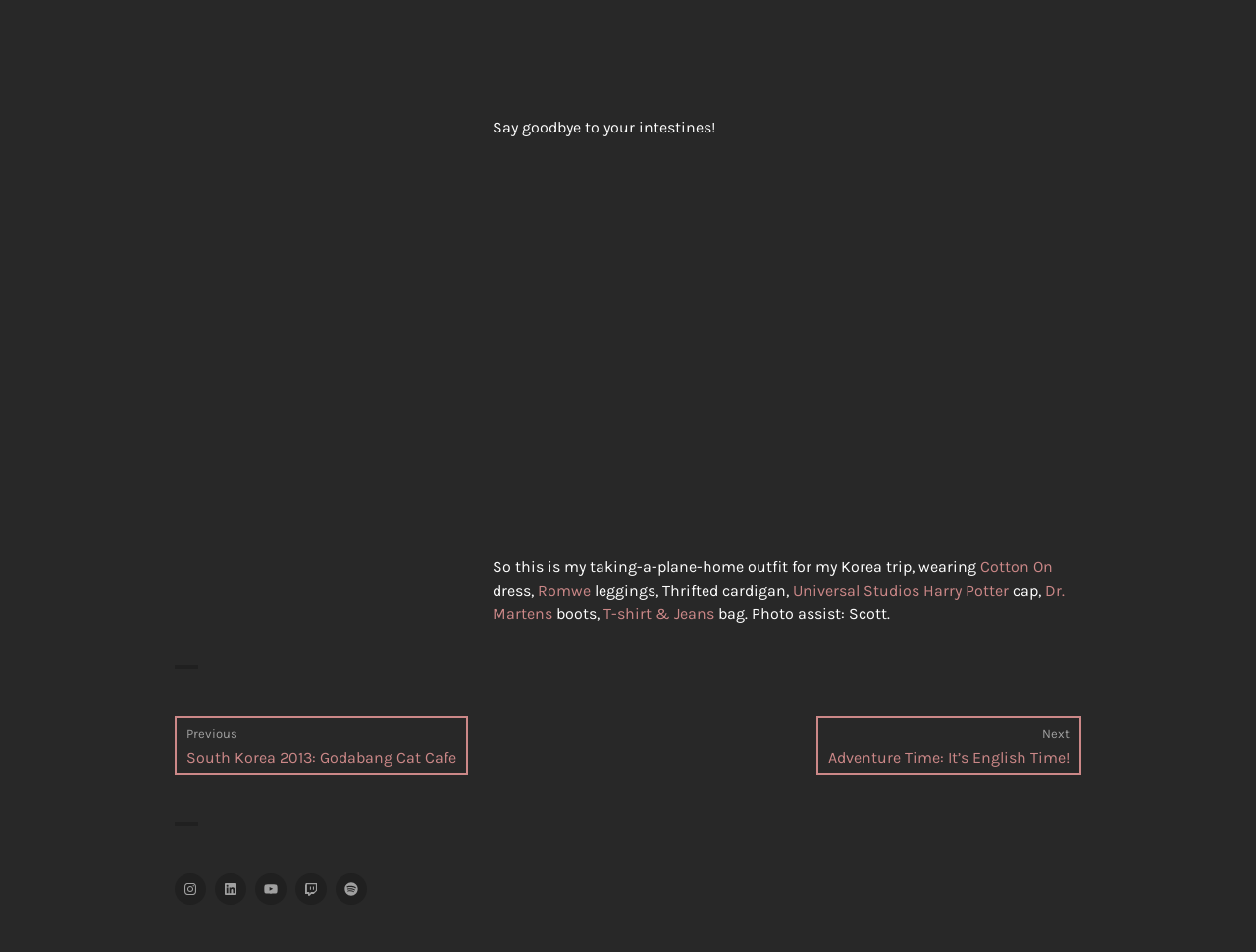What is the author wearing?
Please give a detailed and thorough answer to the question, covering all relevant points.

Based on the text description, the author is wearing a dress from Cotton On, leggings from Romwe, a thrifted cardigan, a cap, boots from Dr. Martens, and a bag.